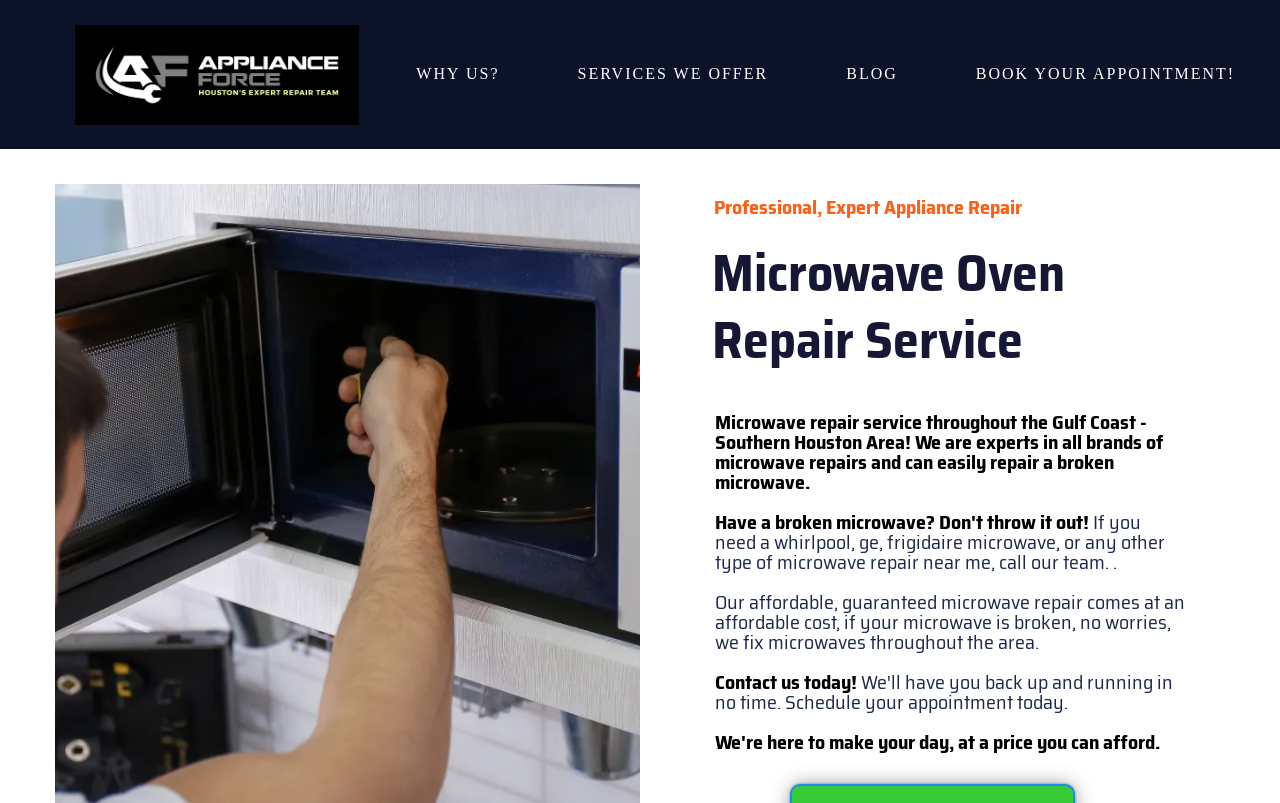What action is the company encouraging visitors to take?
Look at the image and respond to the question as thoroughly as possible.

The company is encouraging visitors to take action by contacting them, as mentioned in the text 'Contact us today!' which is located at the bottom of the webpage, below the description of their microwave repair service.